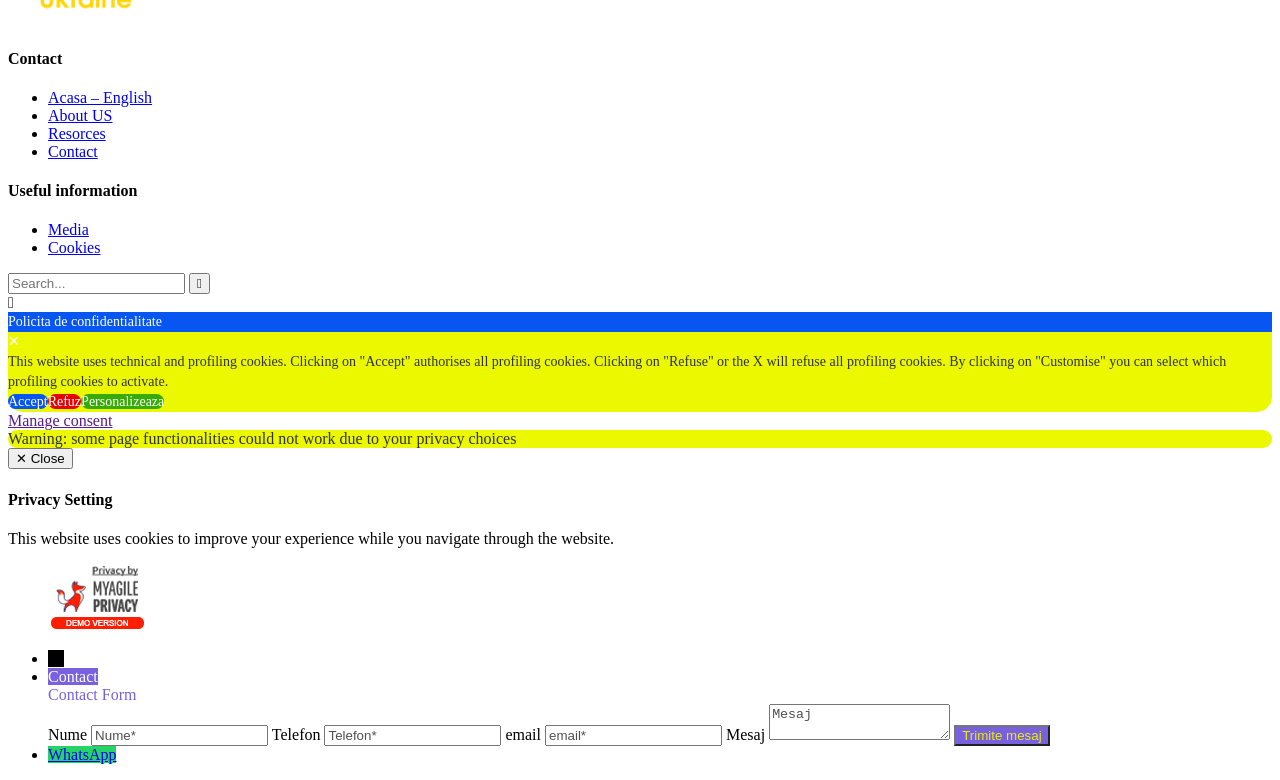What are the available links in the top section?
Give a detailed response to the question by analyzing the screenshot.

The top section of the webpage contains a list of links, including 'Acasa', 'About US', 'Resorces', and 'Contact'. These links likely lead to different pages or sections of the website, providing users with more information about the website and its content.